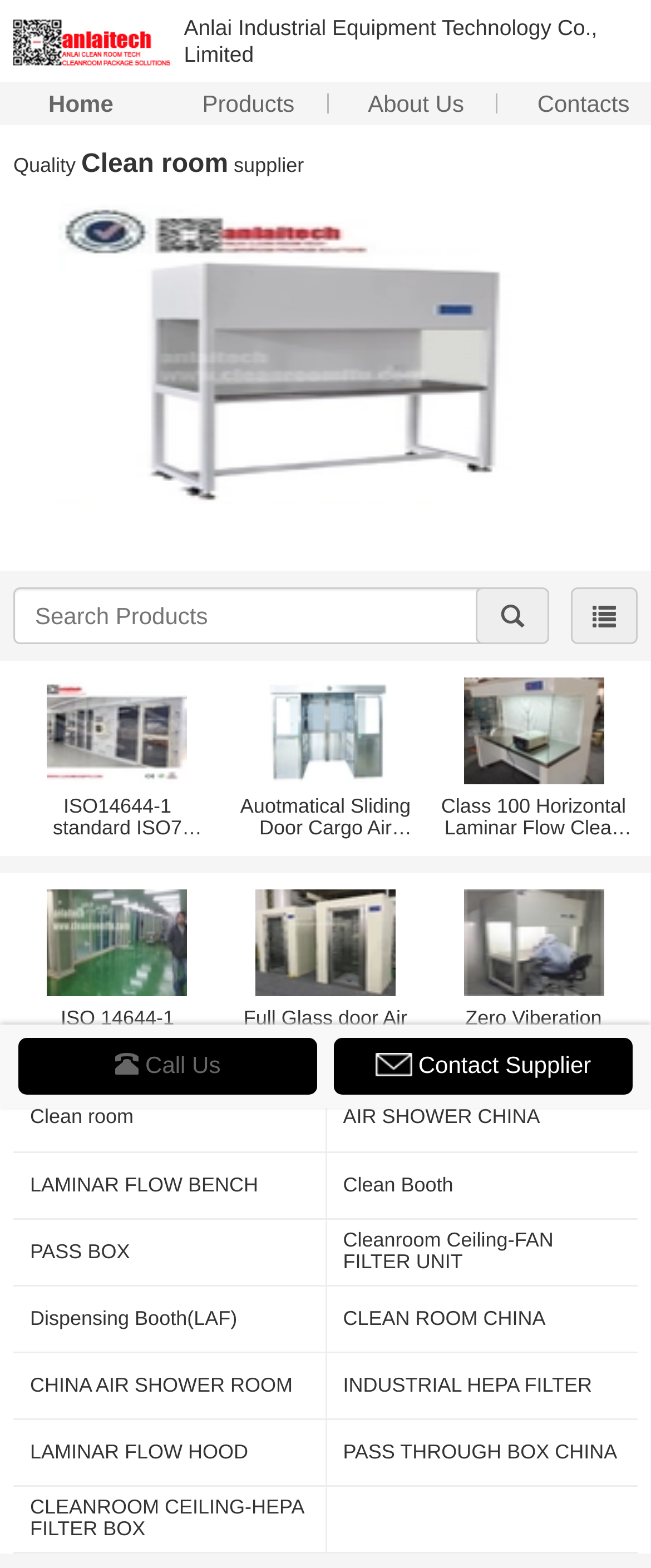Please provide the bounding box coordinates for the element that needs to be clicked to perform the instruction: "Click on the 'Home' link". The coordinates must consist of four float numbers between 0 and 1, formatted as [left, top, right, bottom].

[0.012, 0.052, 0.236, 0.08]